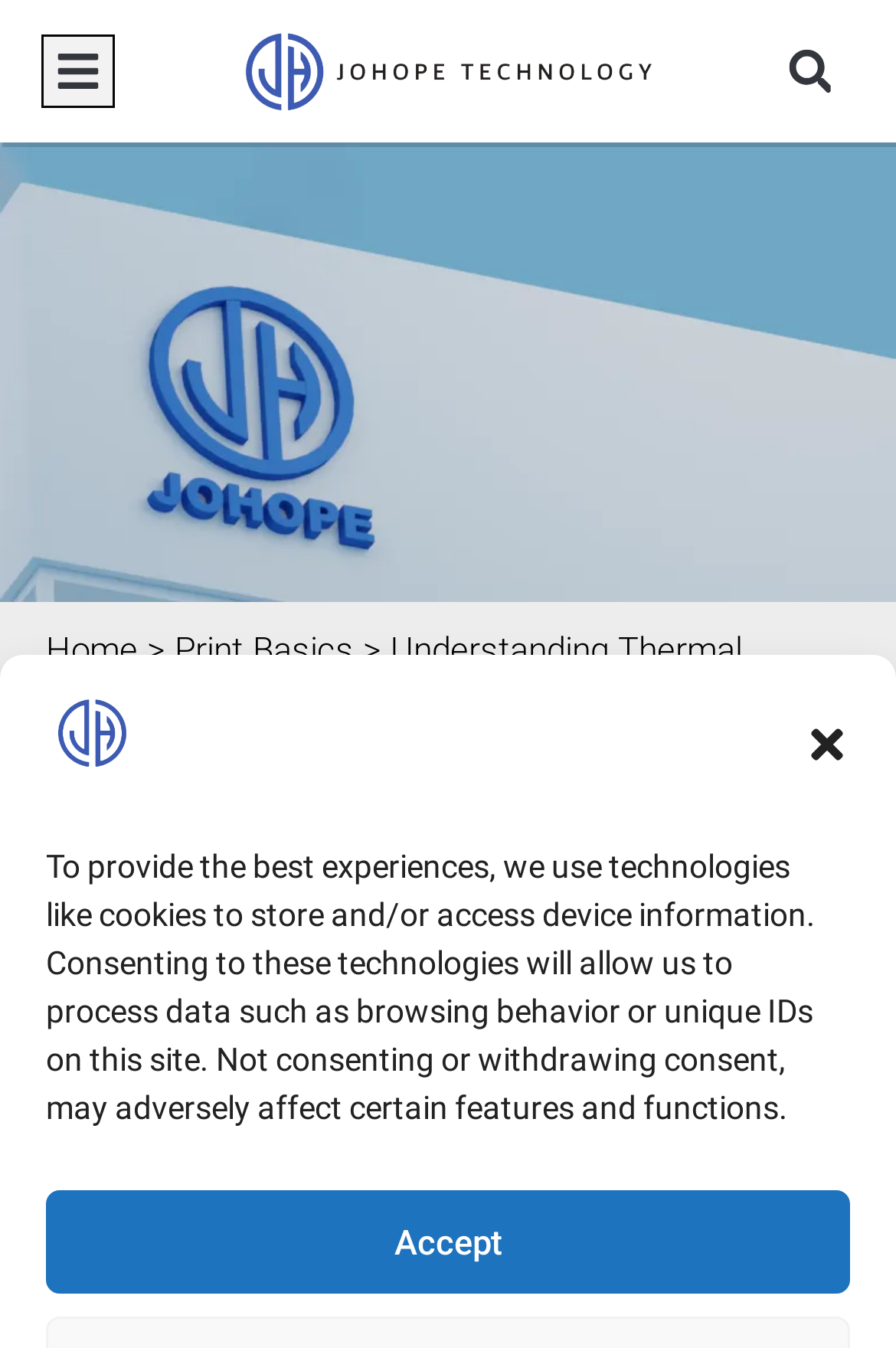What is the date of the article?
Please utilize the information in the image to give a detailed response to the question.

The date of the article can be found below the title of the article. The link element with the text 'September 1, 2022' indicates the date the article was published.